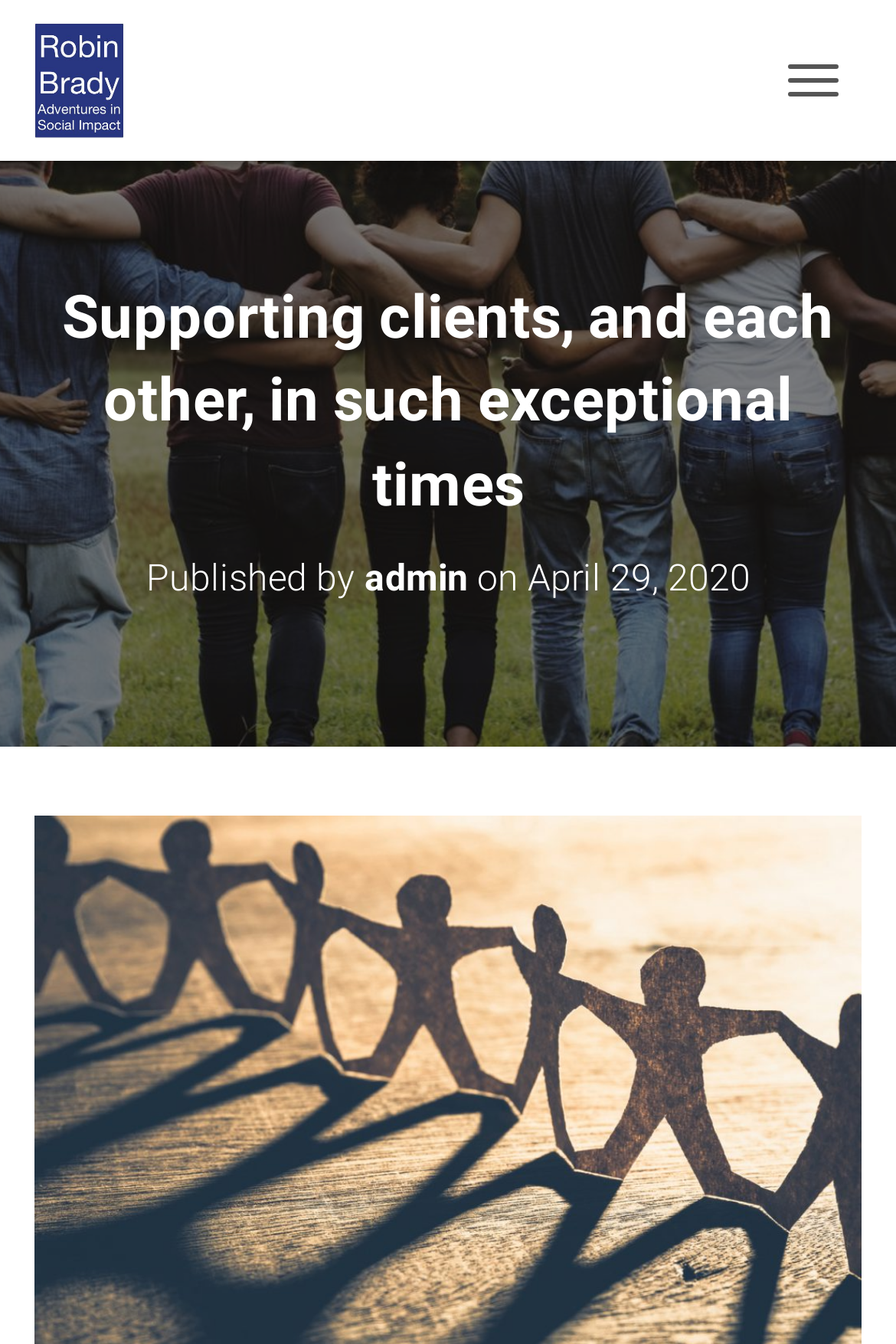Given the element description, predict the bounding box coordinates in the format (top-left x, top-left y, bottom-right x, bottom-right y). Make sure all values are between 0 and 1. Here is the element description: admin

[0.406, 0.414, 0.522, 0.446]